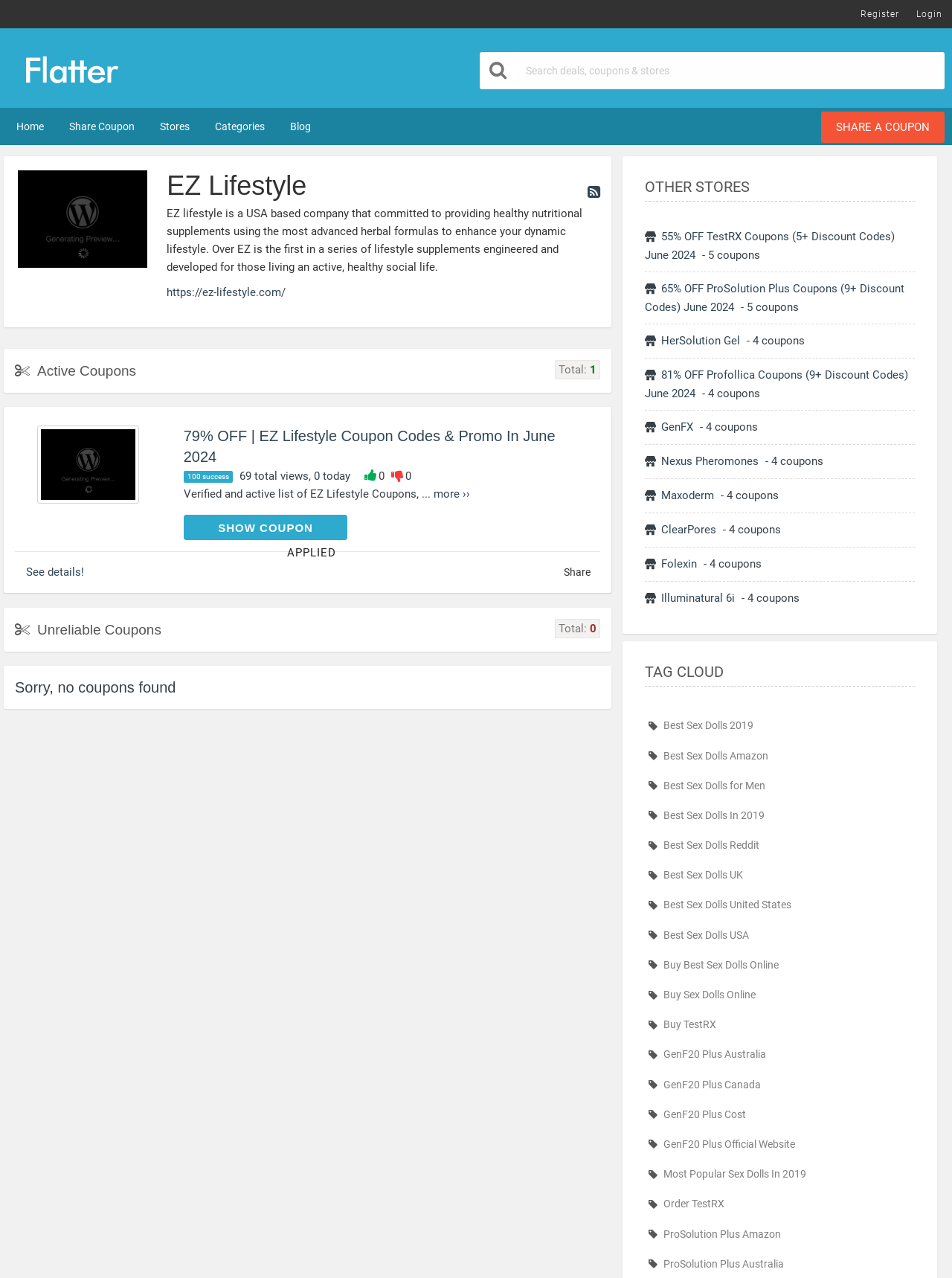Refer to the image and provide an in-depth answer to the question: 
How many unreliable coupons are listed for EZ Lifestyle?

The webpage displays a section with the heading 'Unreliable Coupons' but does not list any unreliable coupons for EZ Lifestyle.